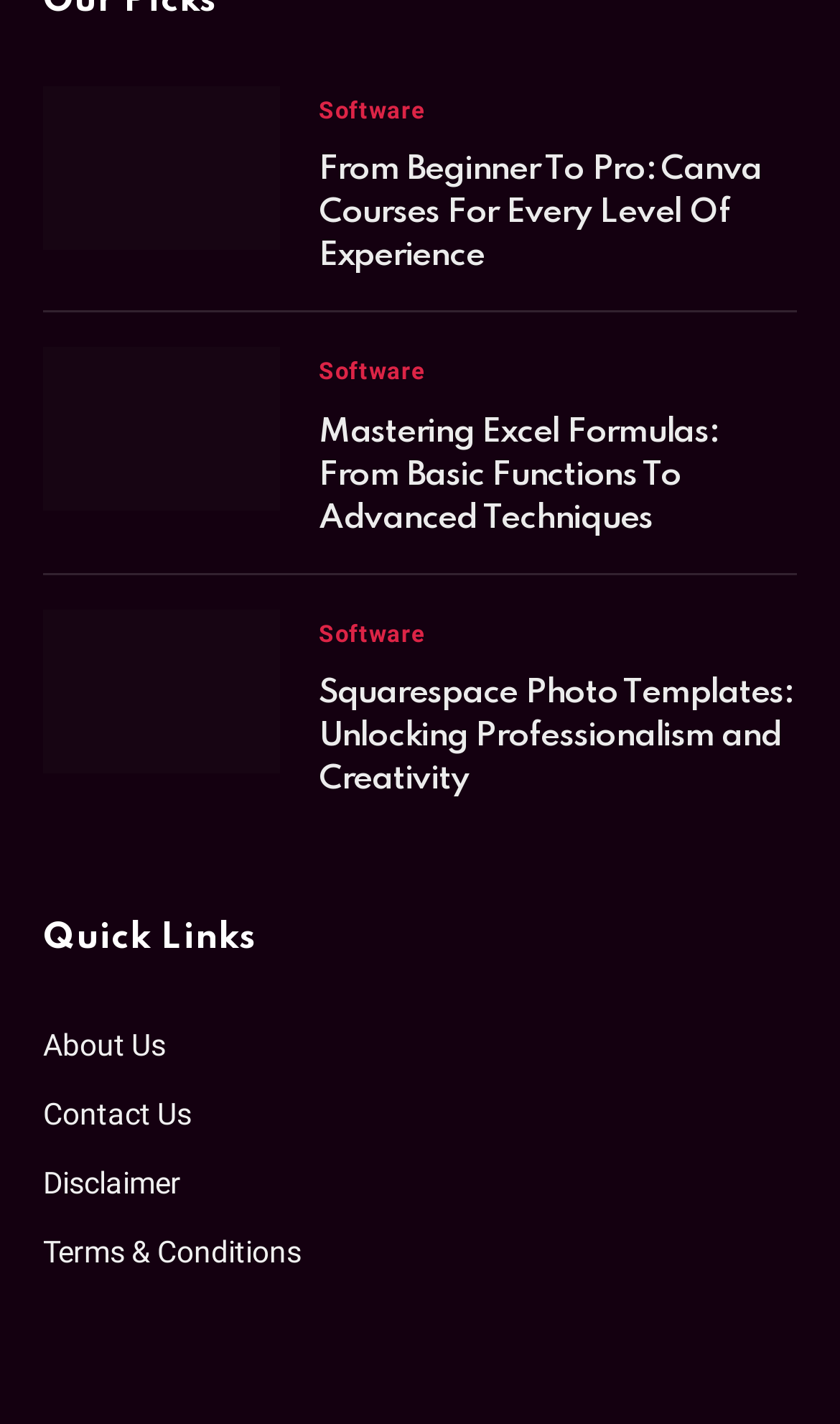Determine the bounding box coordinates of the region to click in order to accomplish the following instruction: "read the essay helper article". Provide the coordinates as four float numbers between 0 and 1, specifically [left, top, right, bottom].

None